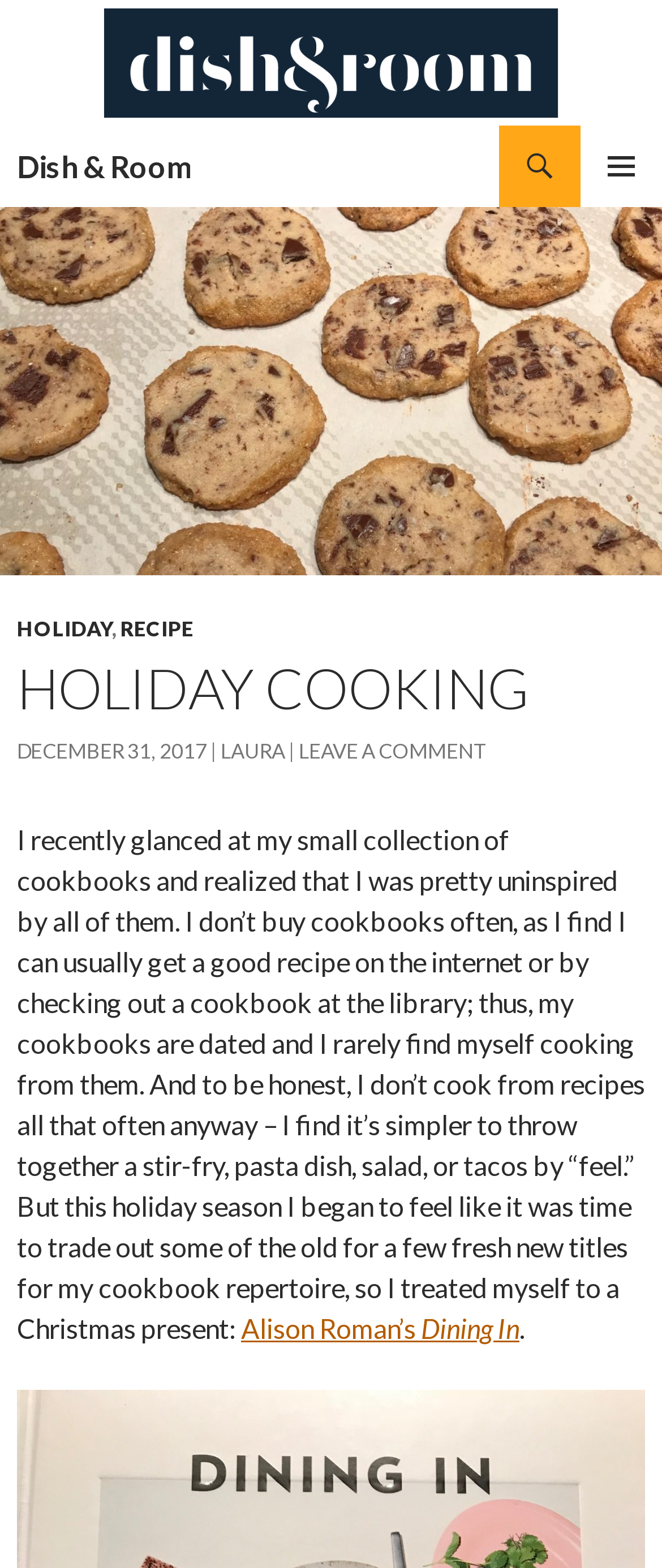Please mark the bounding box coordinates of the area that should be clicked to carry out the instruction: "Click on the 'Dish & Room' link".

[0.0, 0.027, 1.0, 0.048]